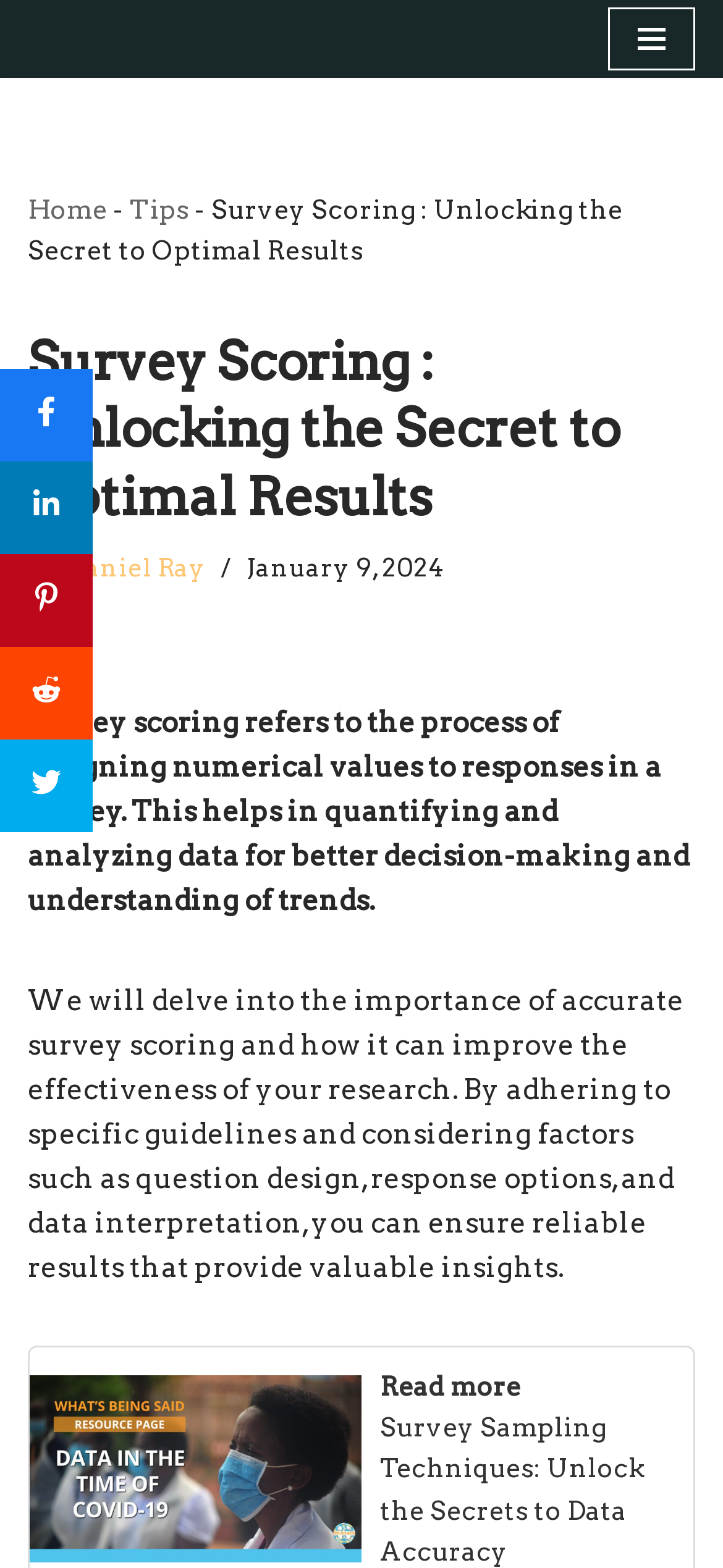Respond with a single word or phrase:
Who is the author of the article?

Daniel Ray